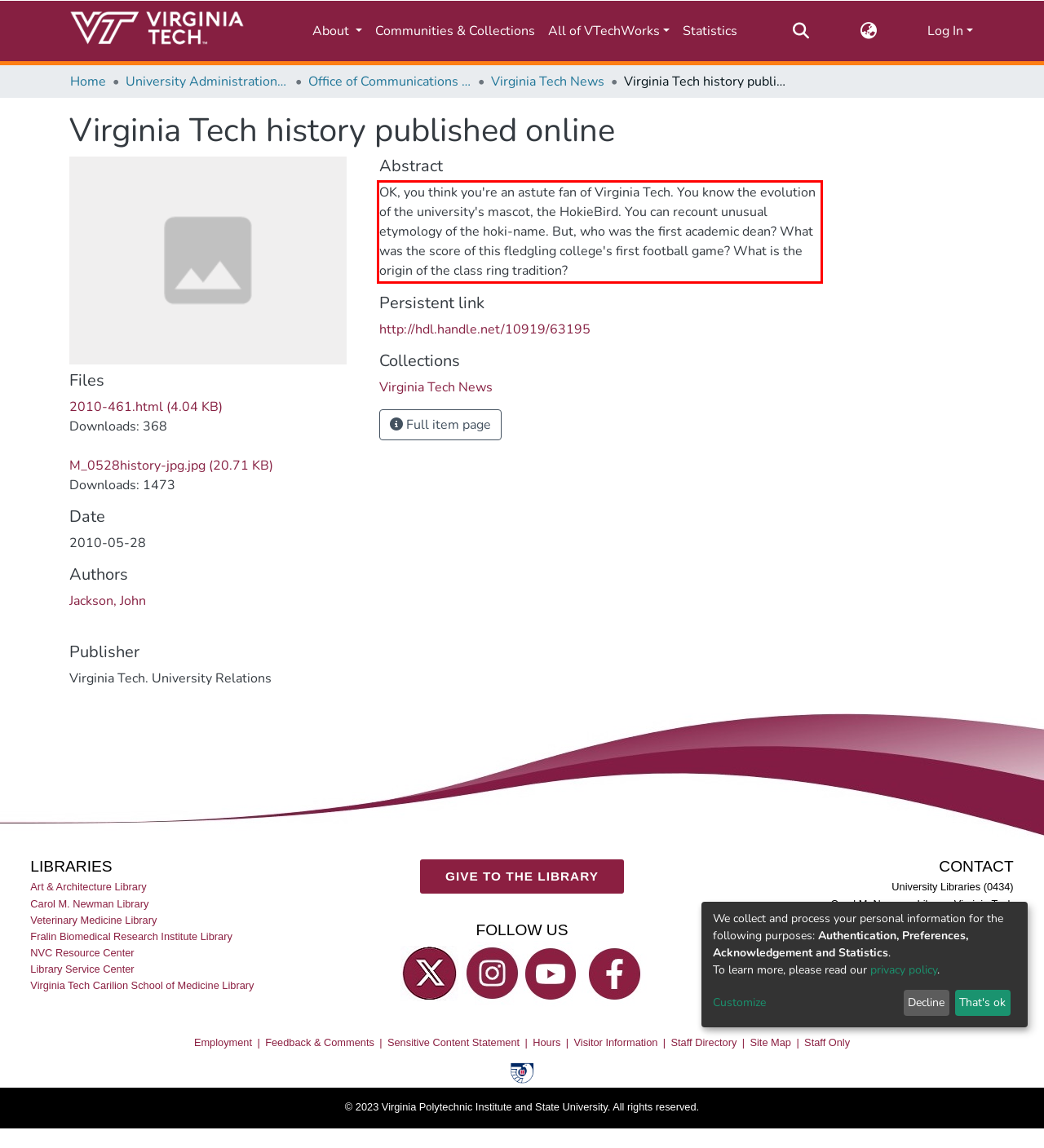You are looking at a screenshot of a webpage with a red rectangle bounding box. Use OCR to identify and extract the text content found inside this red bounding box.

OK, you think you're an astute fan of Virginia Tech. You know the evolution of the university's mascot, the HokieBird. You can recount unusual etymology of the hoki-name. But, who was the first academic dean? What was the score of this fledgling college's first football game? What is the origin of the class ring tradition?